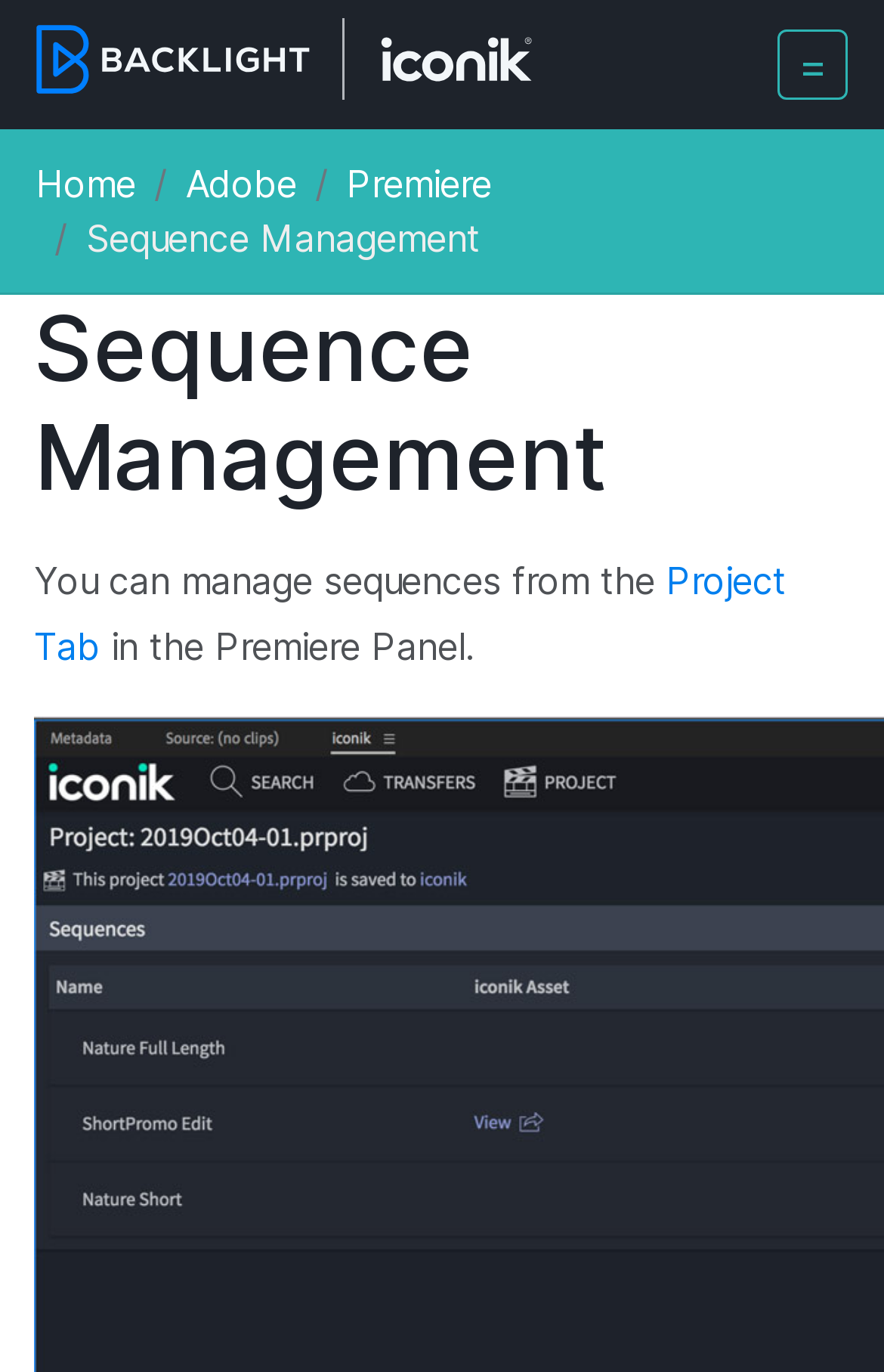Provide a short, one-word or phrase answer to the question below:
What software is related to sequence management?

Premiere